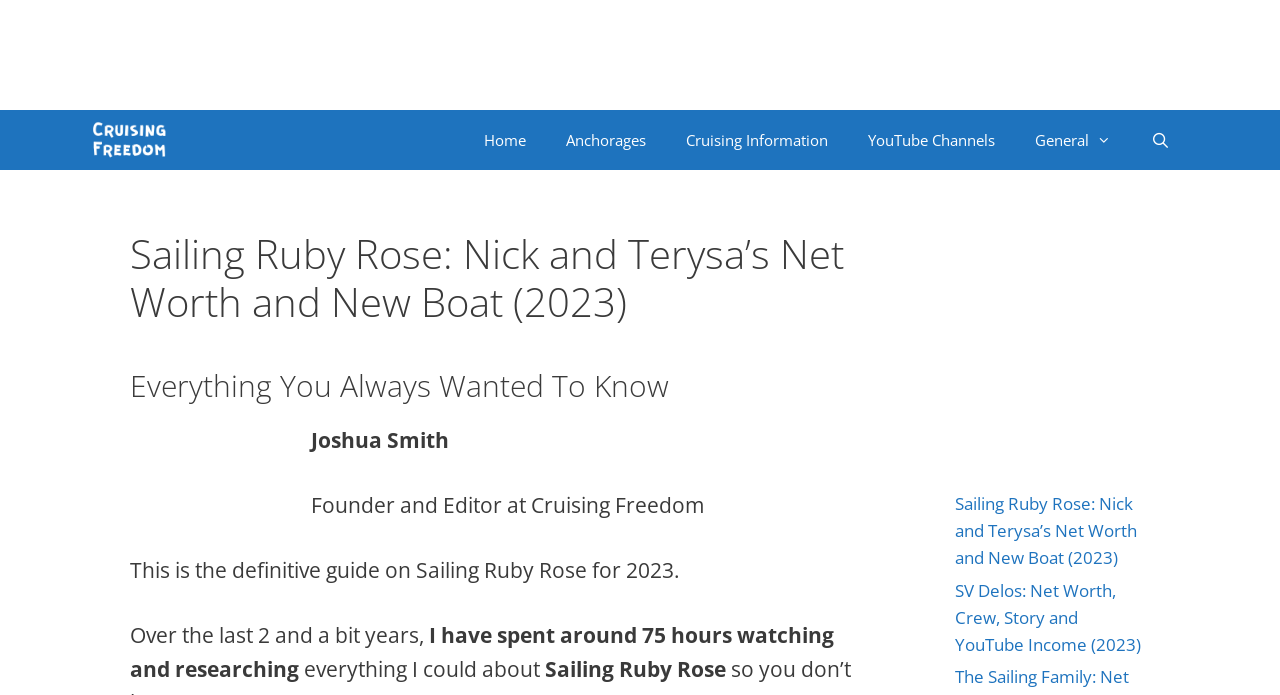How many columns are there in the navigation bar?
Please provide a single word or phrase as your answer based on the screenshot.

1